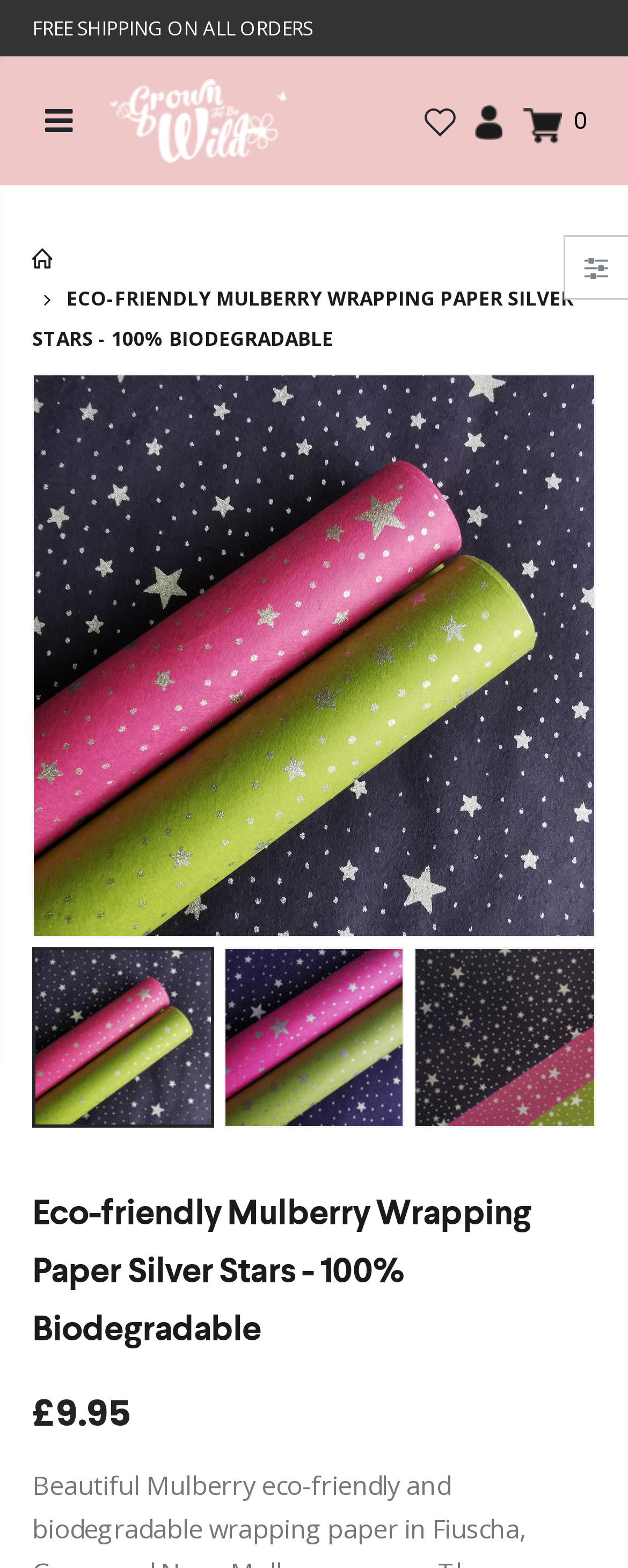Determine the bounding box coordinates of the UI element described by: "Home".

[0.051, 0.156, 0.09, 0.176]